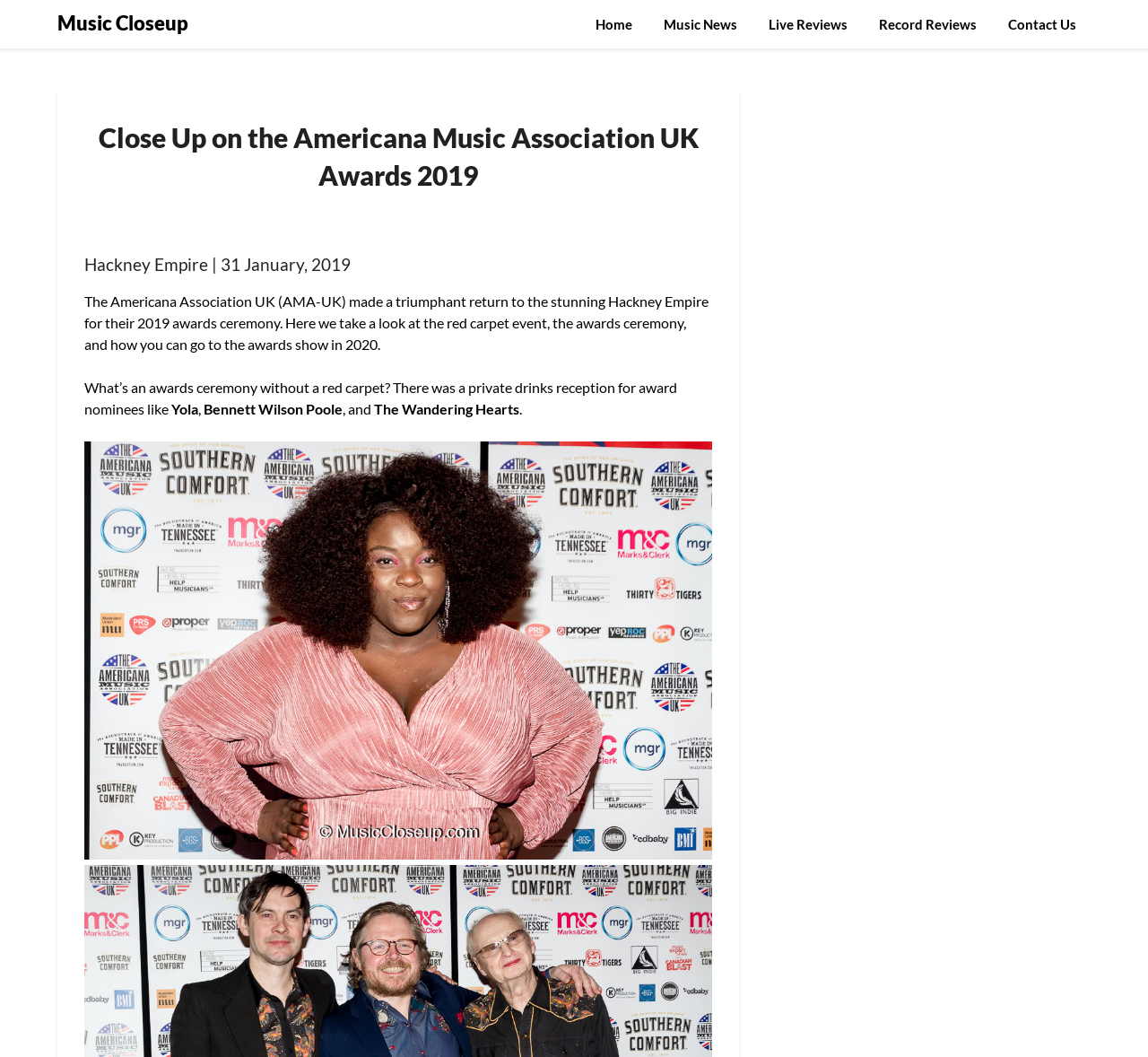Locate and extract the text of the main heading on the webpage.

Close Up on the Americana Music Association UK Awards 2019